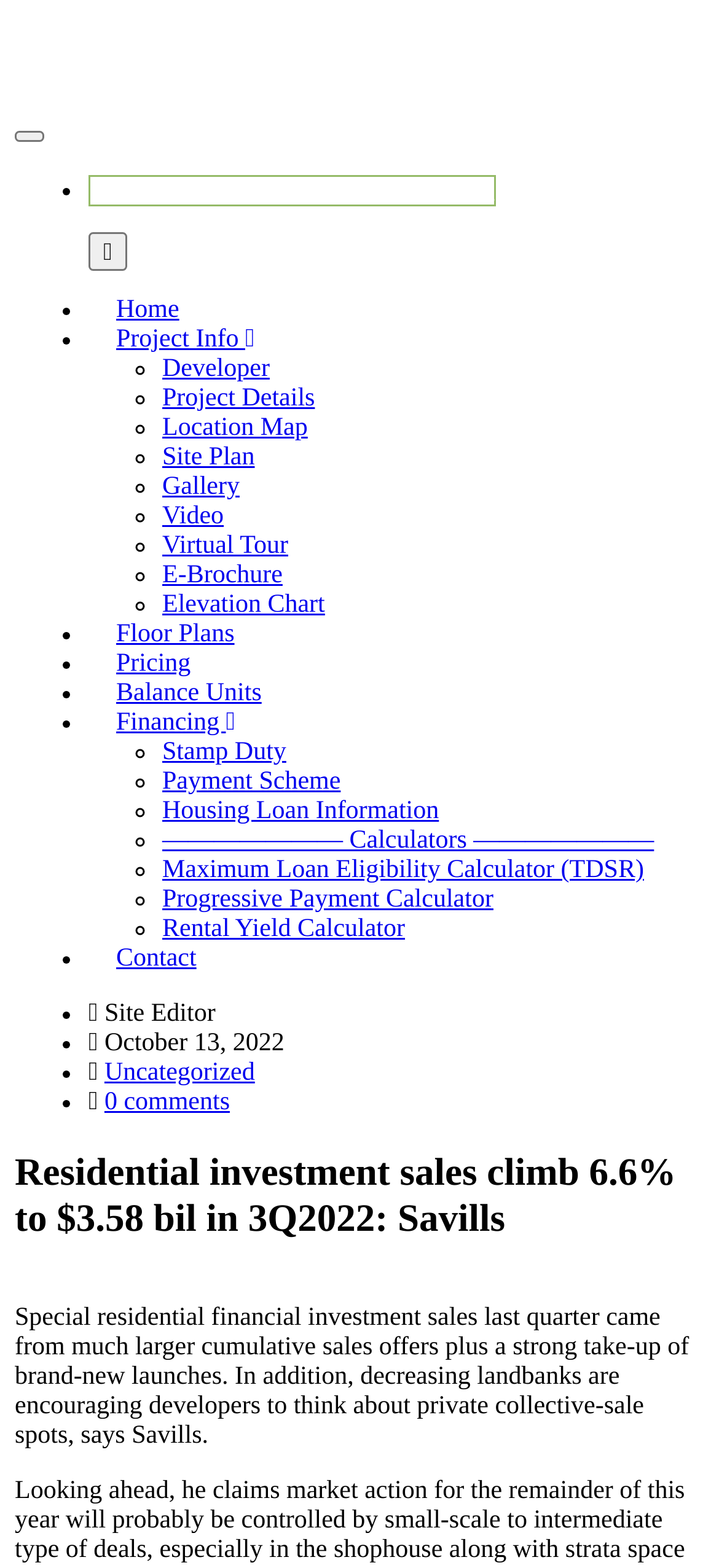Pinpoint the bounding box coordinates of the element to be clicked to execute the instruction: "Click the TMW Maxwell logo".

[0.131, 0.009, 0.869, 0.056]